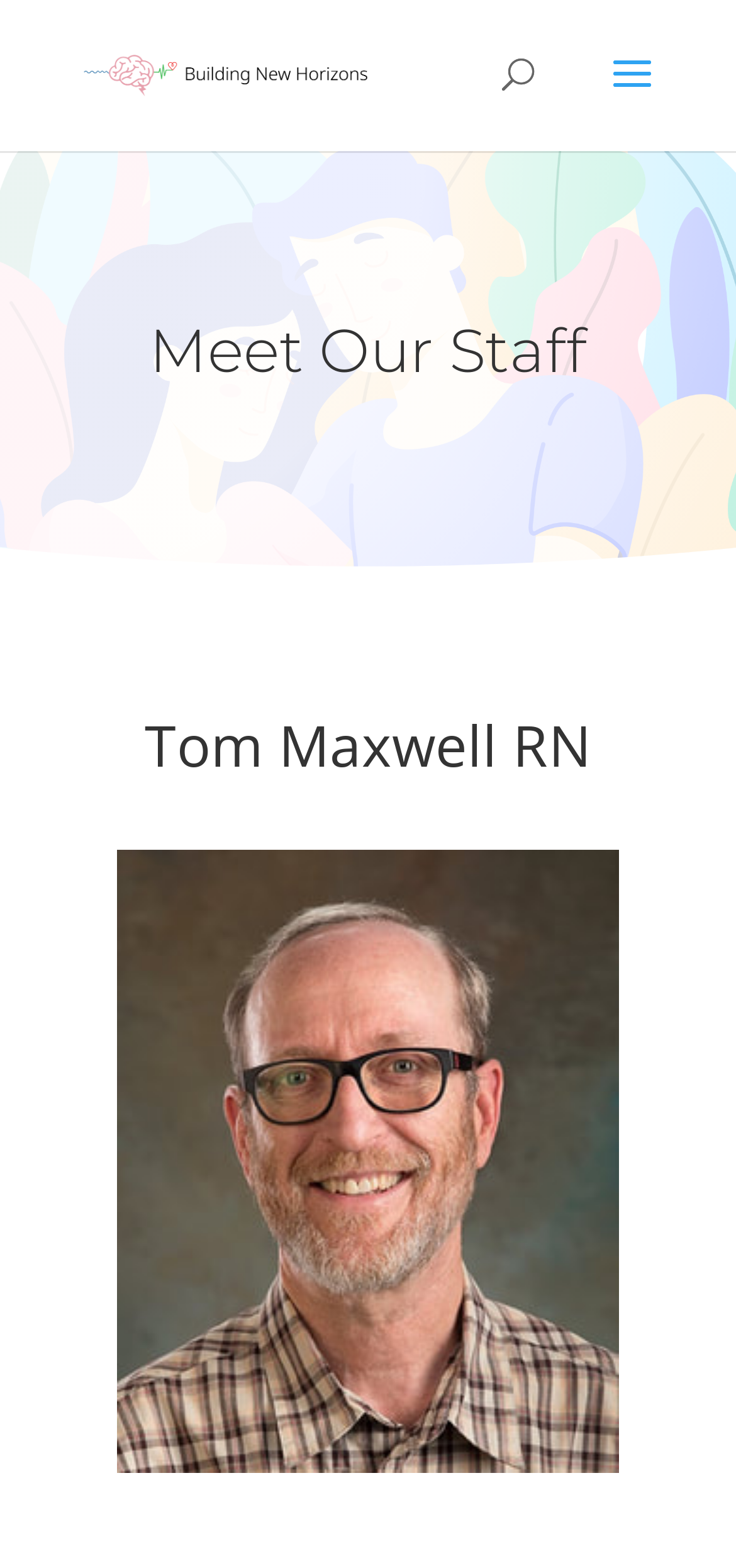What is the format of the staff member's image?
Refer to the image and respond with a one-word or short-phrase answer.

Portrait